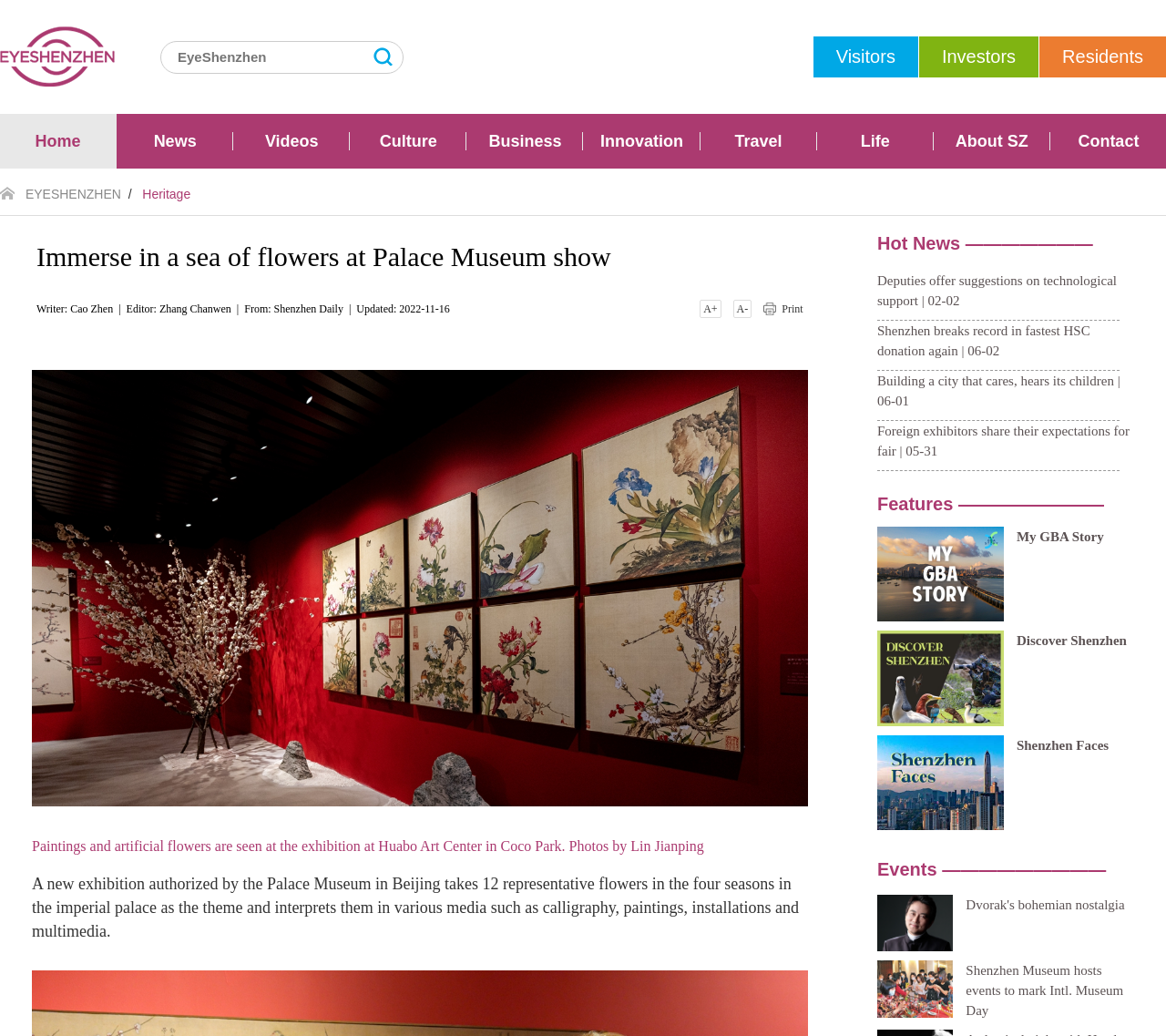Point out the bounding box coordinates of the section to click in order to follow this instruction: "Click the 'News' link".

[0.1, 0.11, 0.2, 0.163]